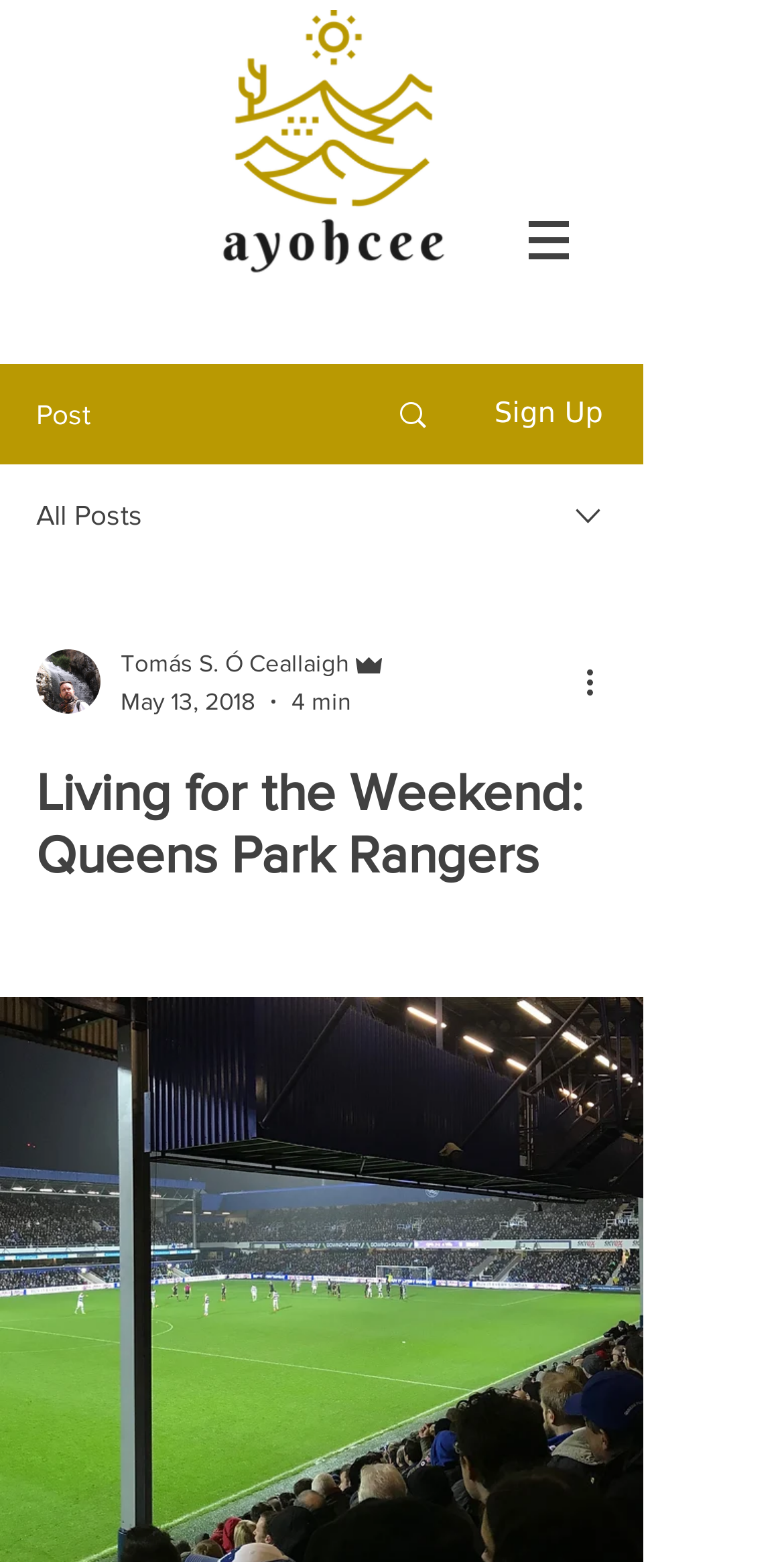Based on the element description aria-label="Black Instagram Icon", identify the bounding box coordinates for the UI element. The coordinates should be in the format (top-left x, top-left y, bottom-right x, bottom-right y) and within the 0 to 1 range.

[0.449, 0.184, 0.528, 0.224]